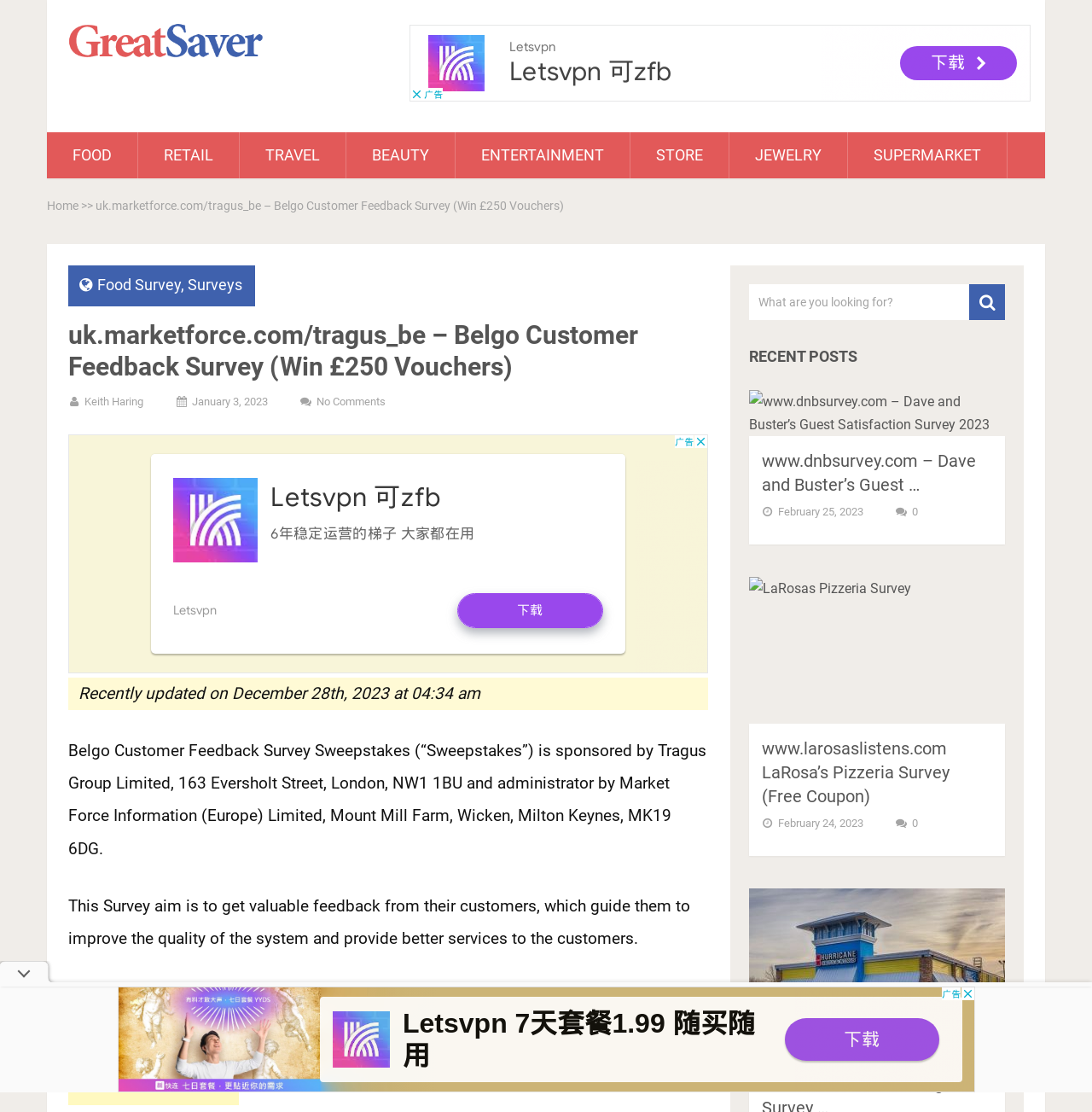Identify the webpage's primary heading and generate its text.

uk.marketforce.com/tragus_be – Belgo Customer Feedback Survey (Win £250 Vouchers)